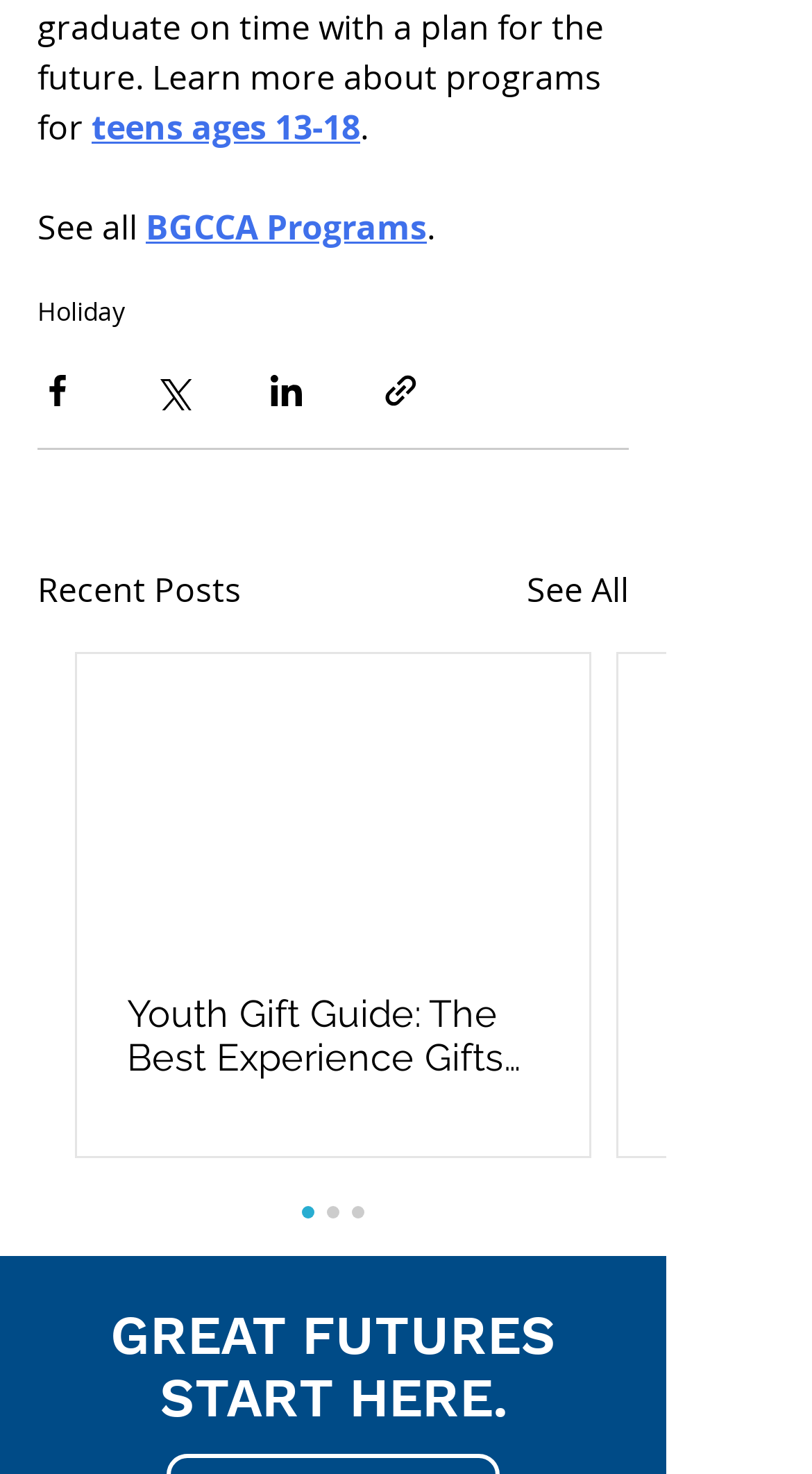Locate the bounding box coordinates of the clickable part needed for the task: "Share via Facebook".

[0.046, 0.251, 0.095, 0.278]